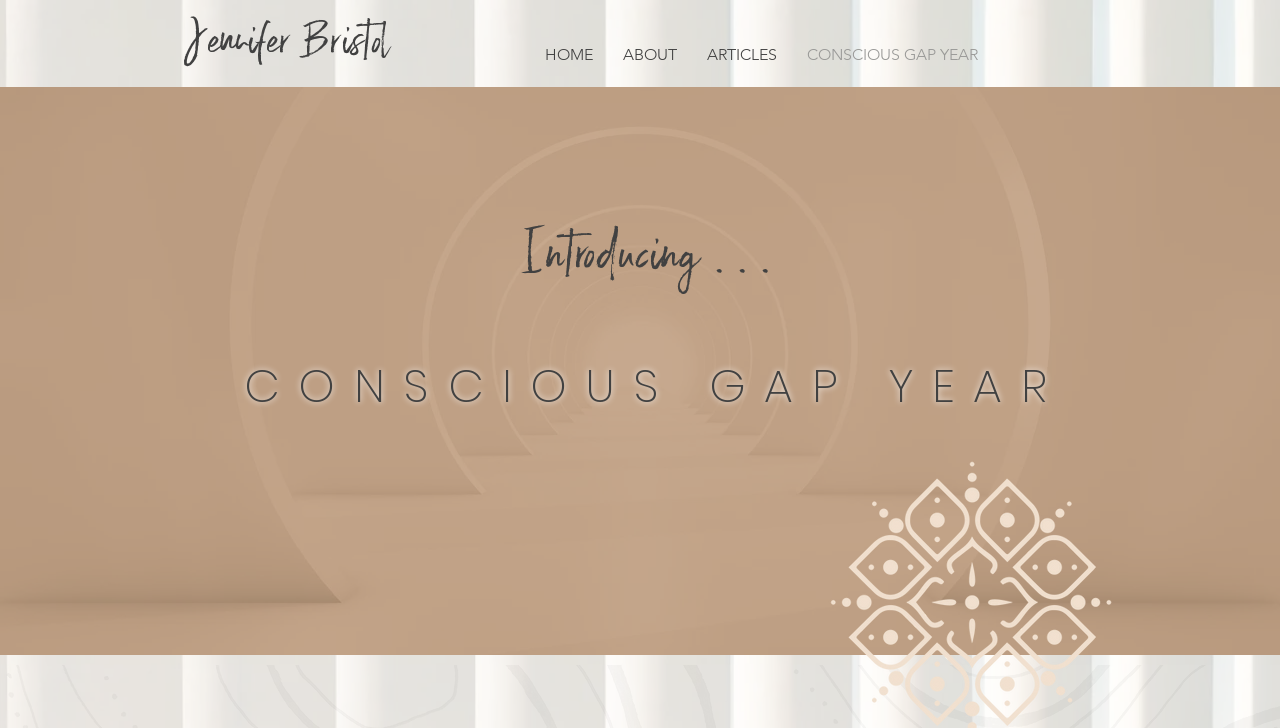Locate the UI element that matches the description http://smlnj.cs.uchicago.edu/dist/working/110.73/ in the webpage screenshot. Return the bounding box coordinates in the format (top-left x, top-left y, bottom-right x, bottom-right y), with values ranging from 0 to 1.

None